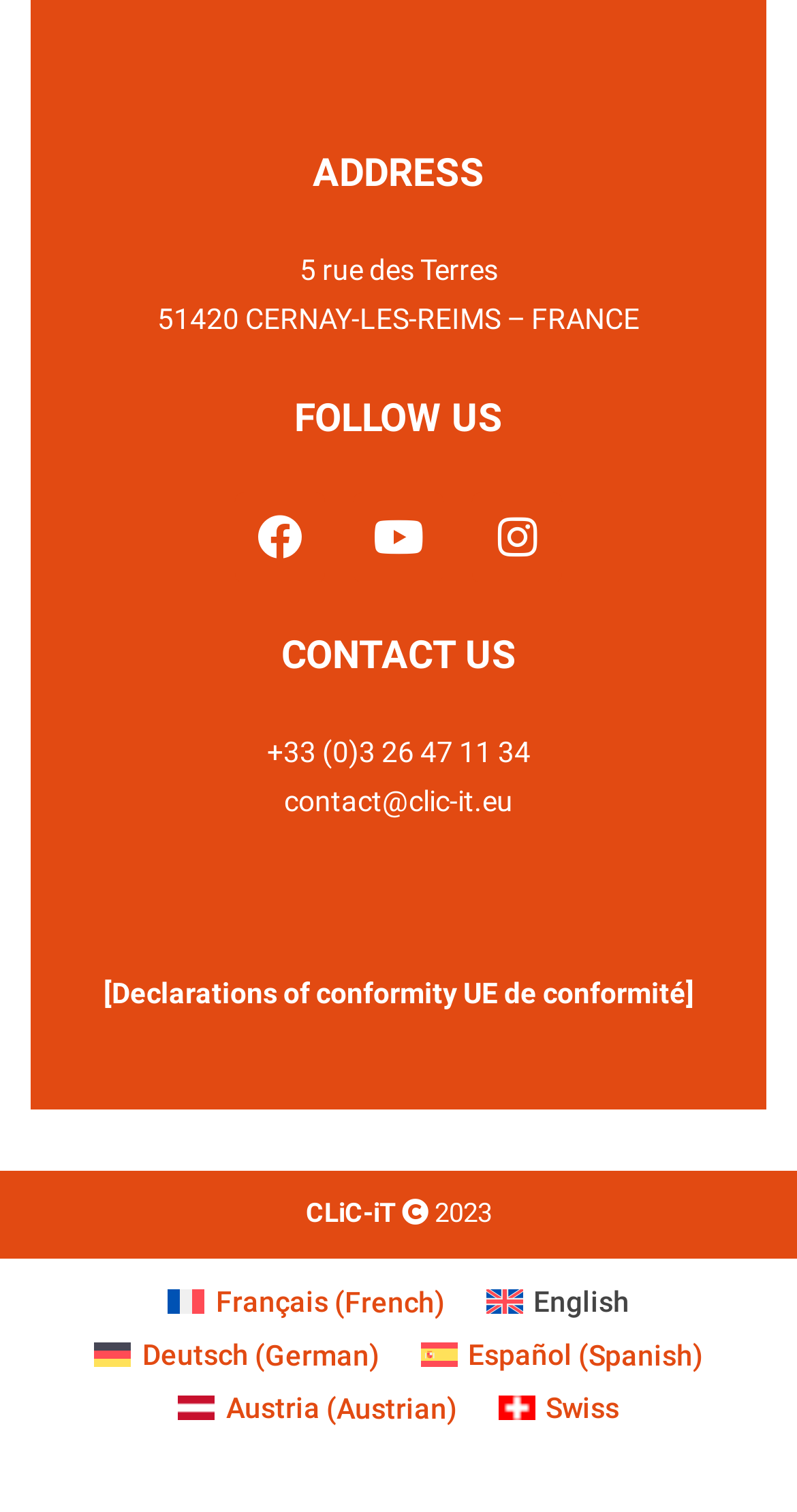Answer succinctly with a single word or phrase:
What languages can you view the webpage in?

French, English, German, Spanish, Austrian